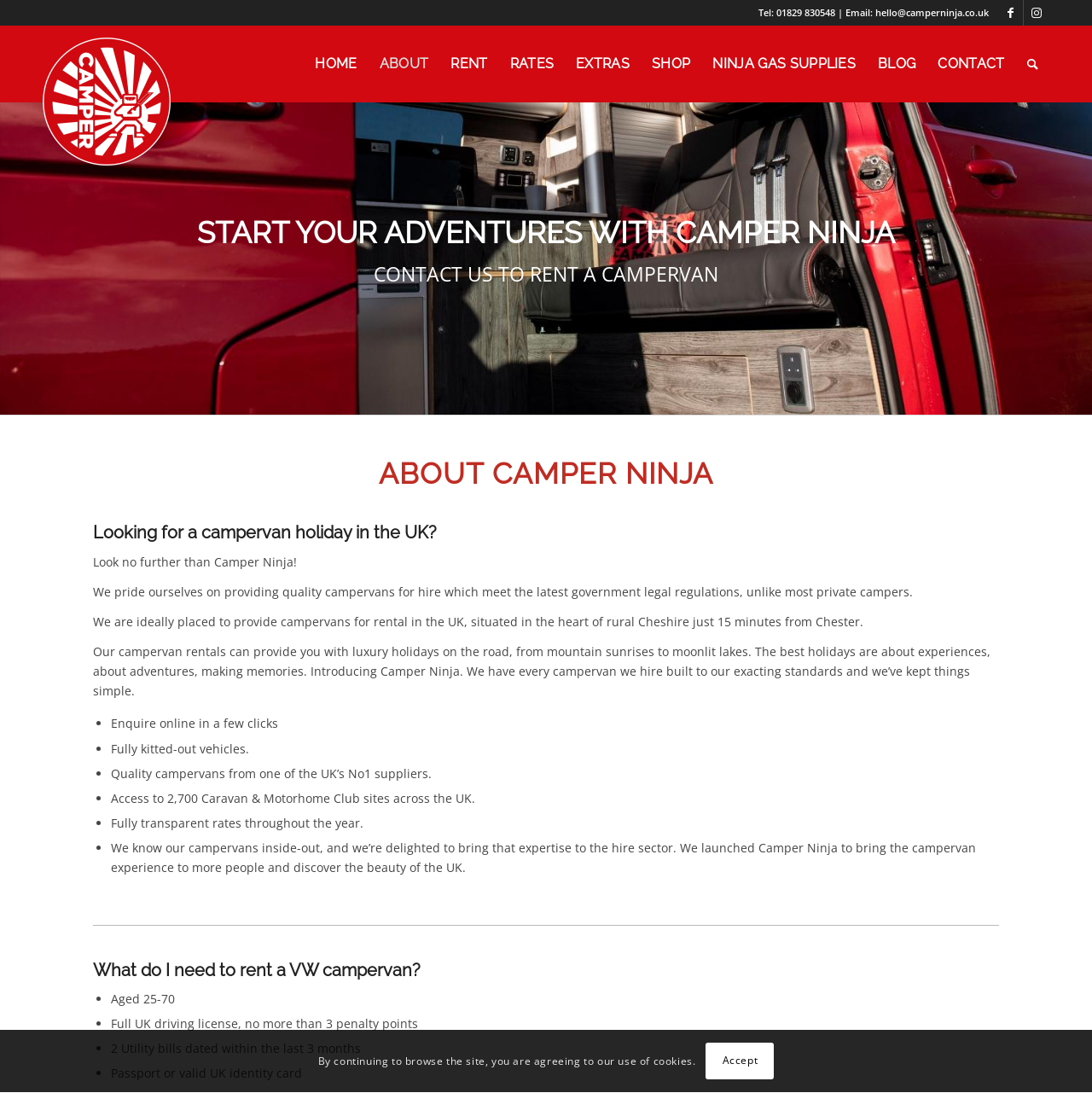From the screenshot, find the bounding box of the UI element matching this description: "Ninja Gas Supplies". Supply the bounding box coordinates in the form [left, top, right, bottom], each a float between 0 and 1.

[0.642, 0.023, 0.794, 0.094]